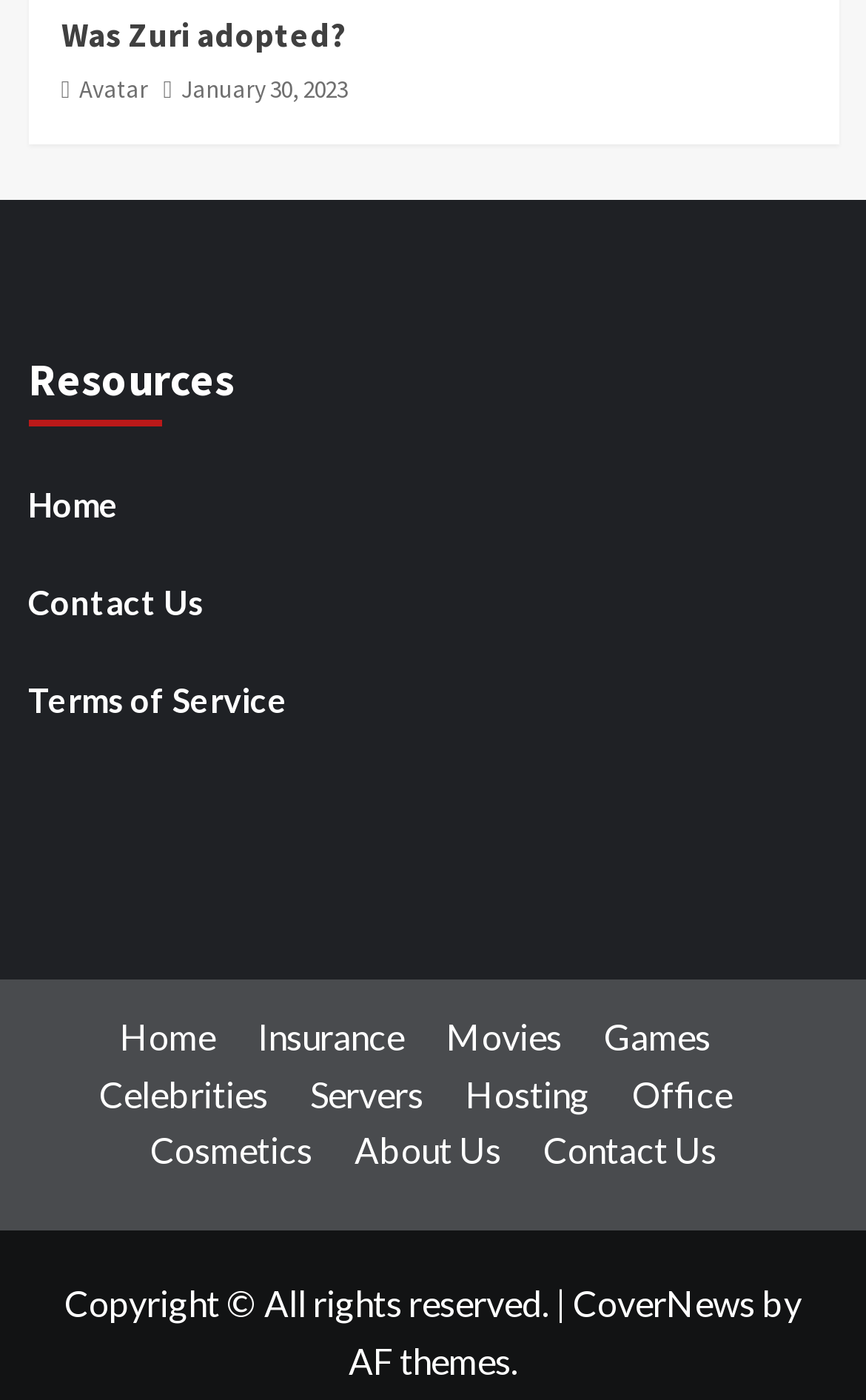Please answer the following question using a single word or phrase: 
How many links are there in the resources section?

3